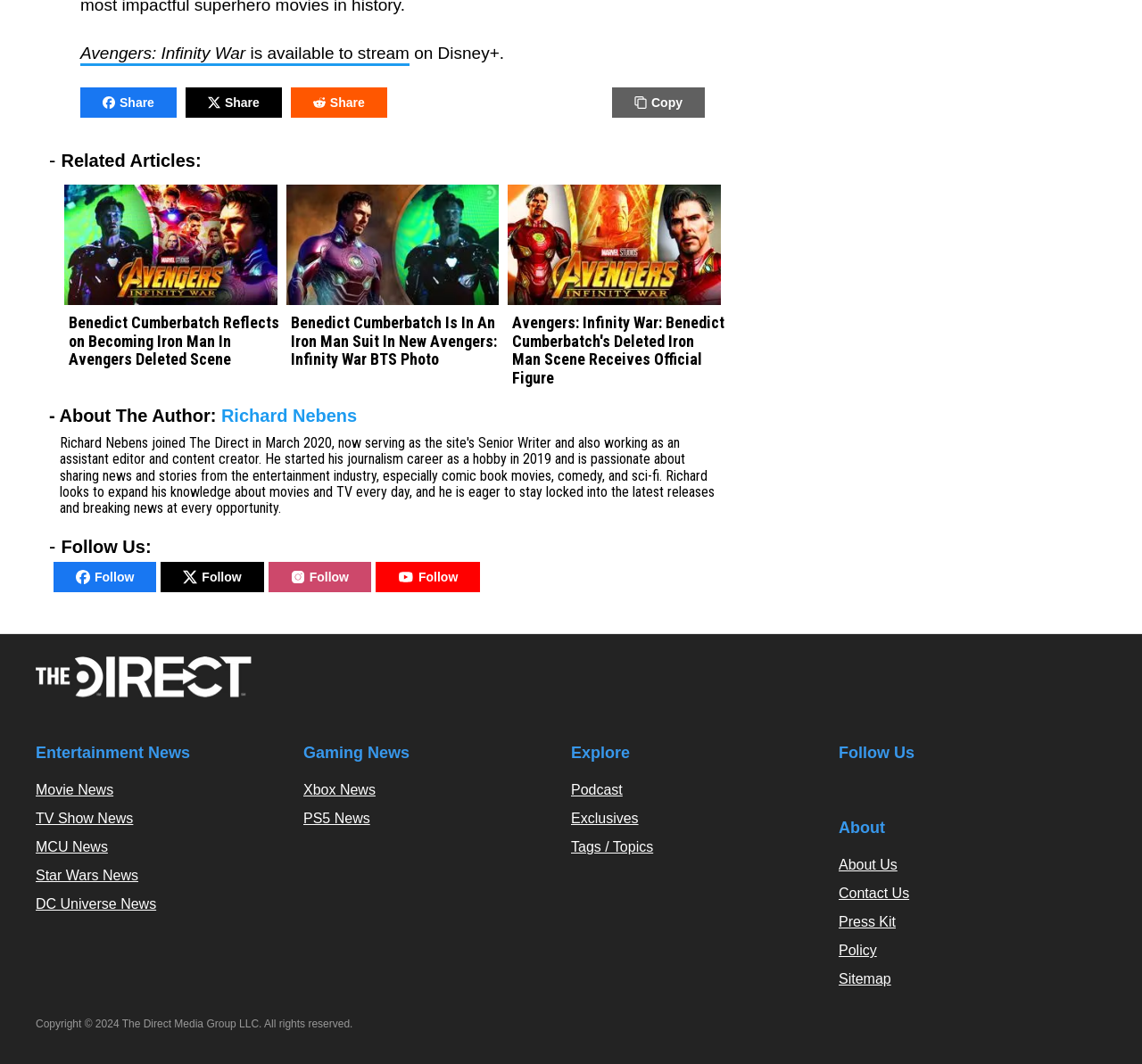Identify the bounding box coordinates for the UI element described by the following text: "DC Universe News". Provide the coordinates as four float numbers between 0 and 1, in the format [left, top, right, bottom].

[0.031, 0.843, 0.137, 0.857]